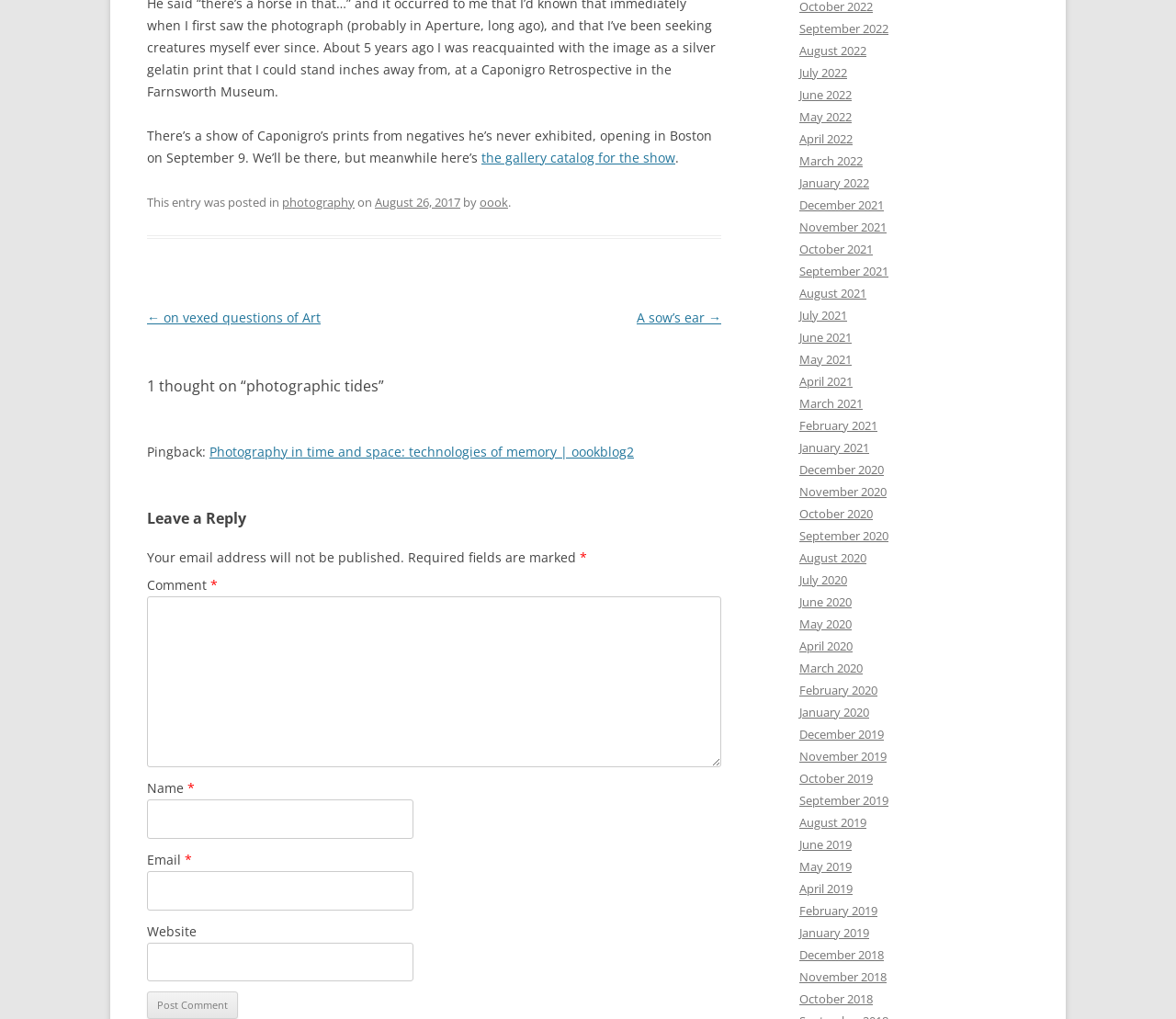Determine the bounding box coordinates for the area you should click to complete the following instruction: "Read the post about photographic tides".

[0.125, 0.368, 0.613, 0.39]